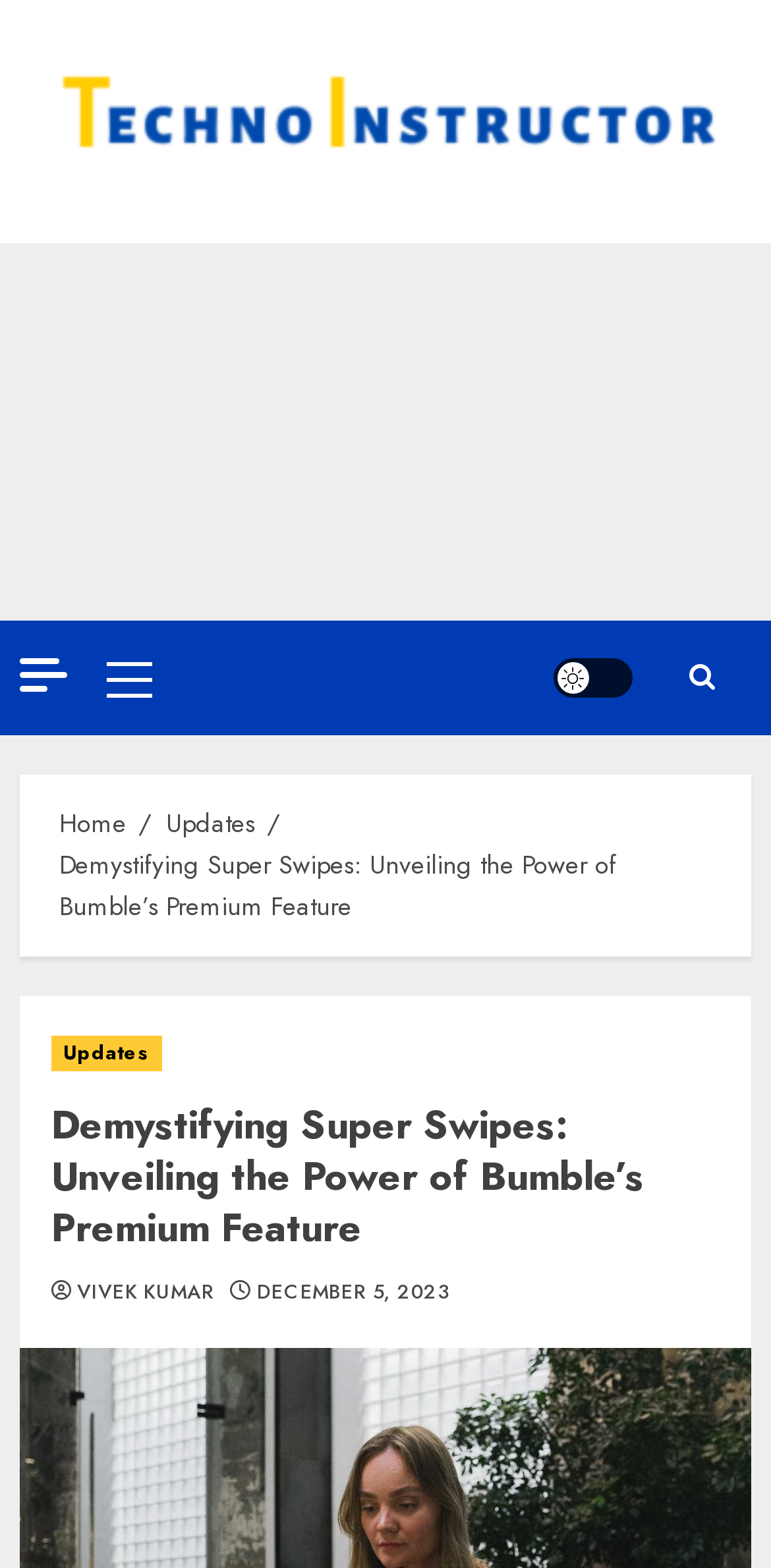Please determine the bounding box coordinates of the area that needs to be clicked to complete this task: 'Go to the home page'. The coordinates must be four float numbers between 0 and 1, formatted as [left, top, right, bottom].

[0.077, 0.513, 0.164, 0.538]